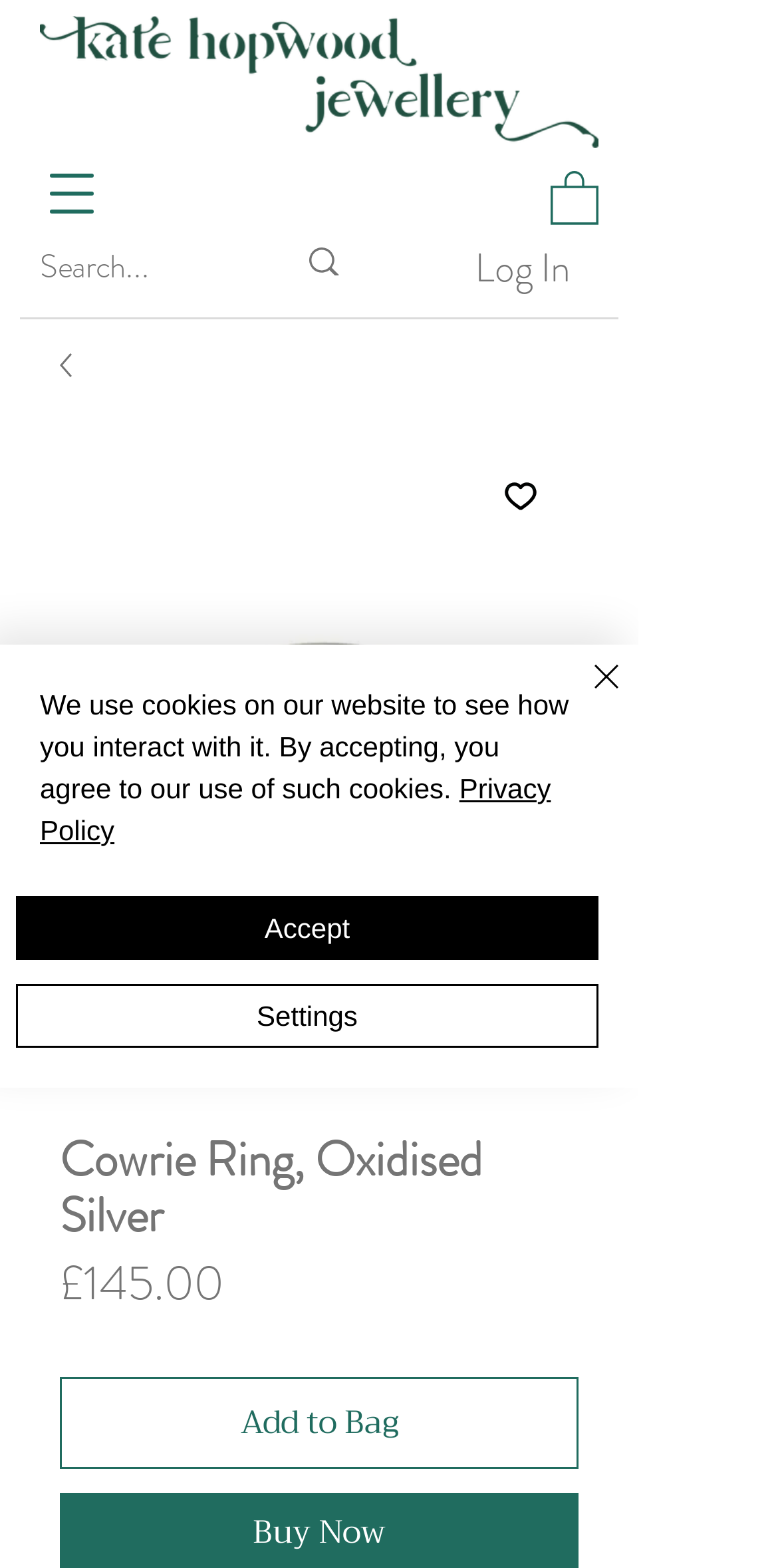Please identify the bounding box coordinates of the clickable area that will allow you to execute the instruction: "Search for something".

[0.051, 0.145, 0.436, 0.194]